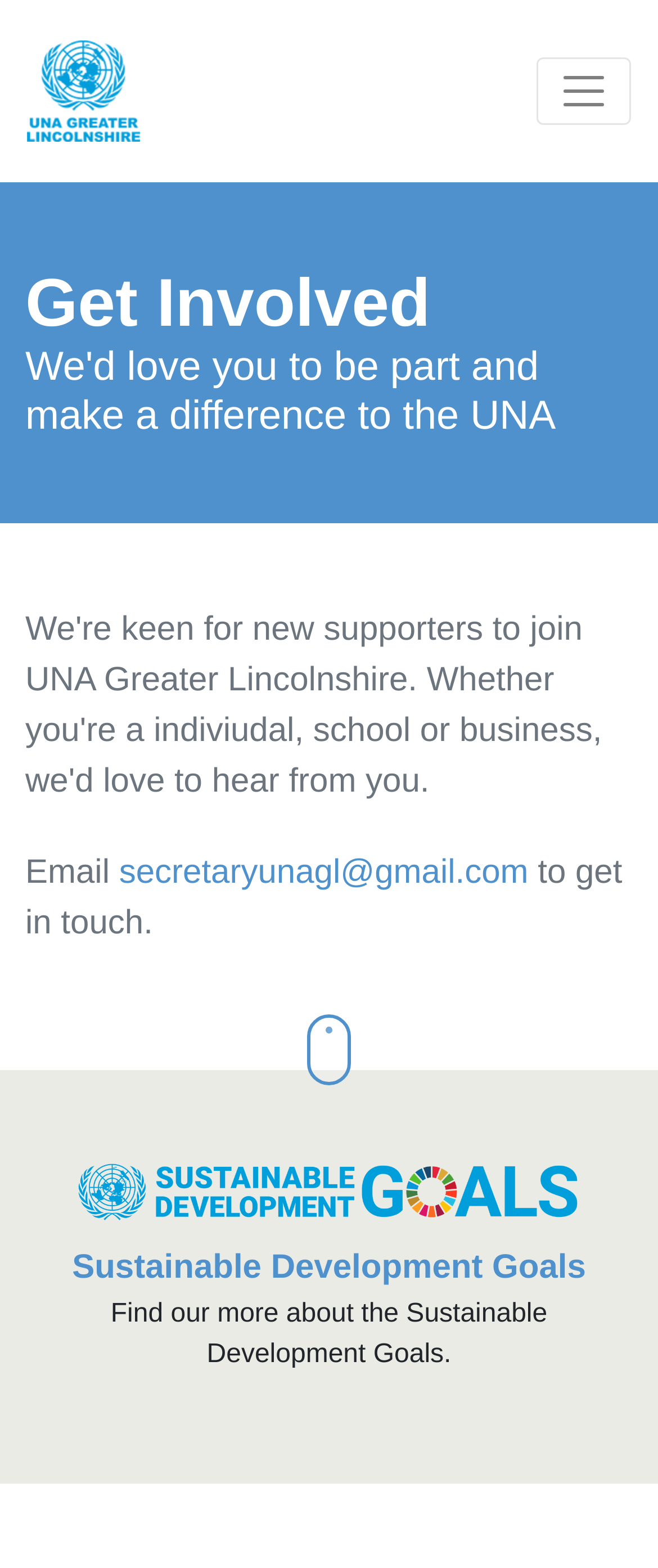Provide a brief response using a word or short phrase to this question:
What is the topic of the heading below the navigation button?

Get Involved